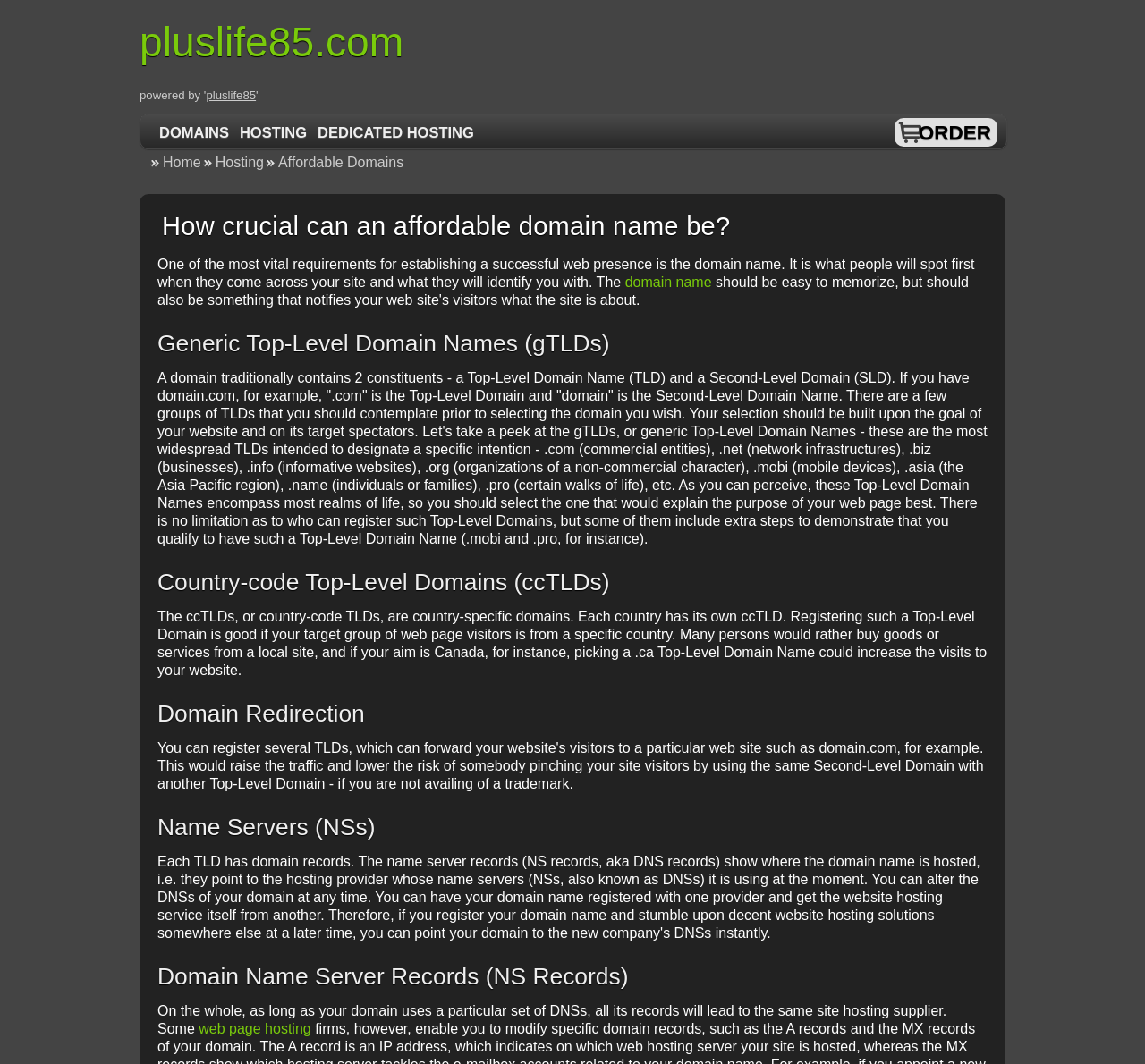Please identify the bounding box coordinates of the element's region that I should click in order to complete the following instruction: "Click on the 'HOSTING' link". The bounding box coordinates consist of four float numbers between 0 and 1, i.e., [left, top, right, bottom].

[0.205, 0.115, 0.272, 0.134]